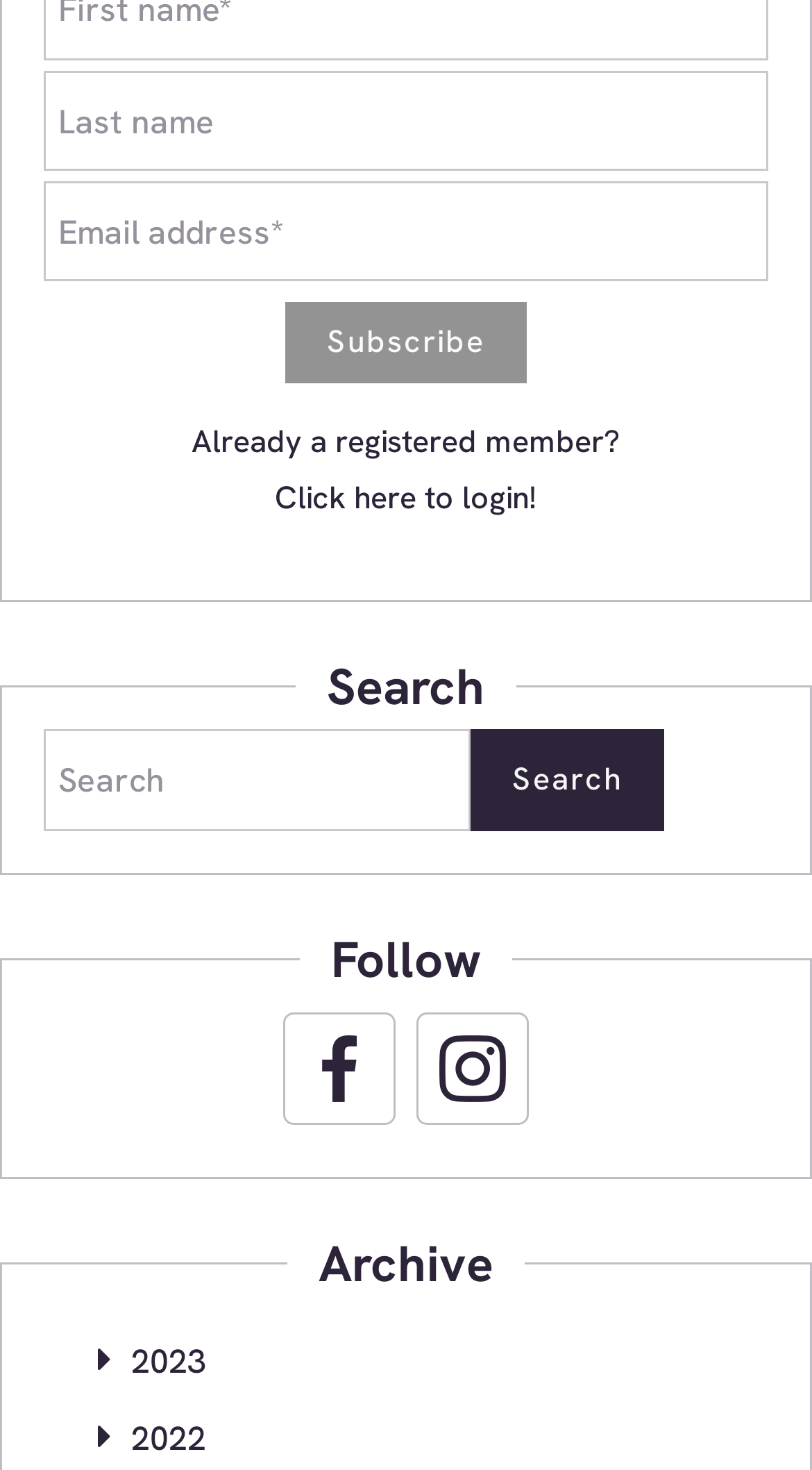Please identify the bounding box coordinates of the element's region that I should click in order to complete the following instruction: "Click to login". The bounding box coordinates consist of four float numbers between 0 and 1, i.e., [left, top, right, bottom].

[0.338, 0.325, 0.662, 0.353]